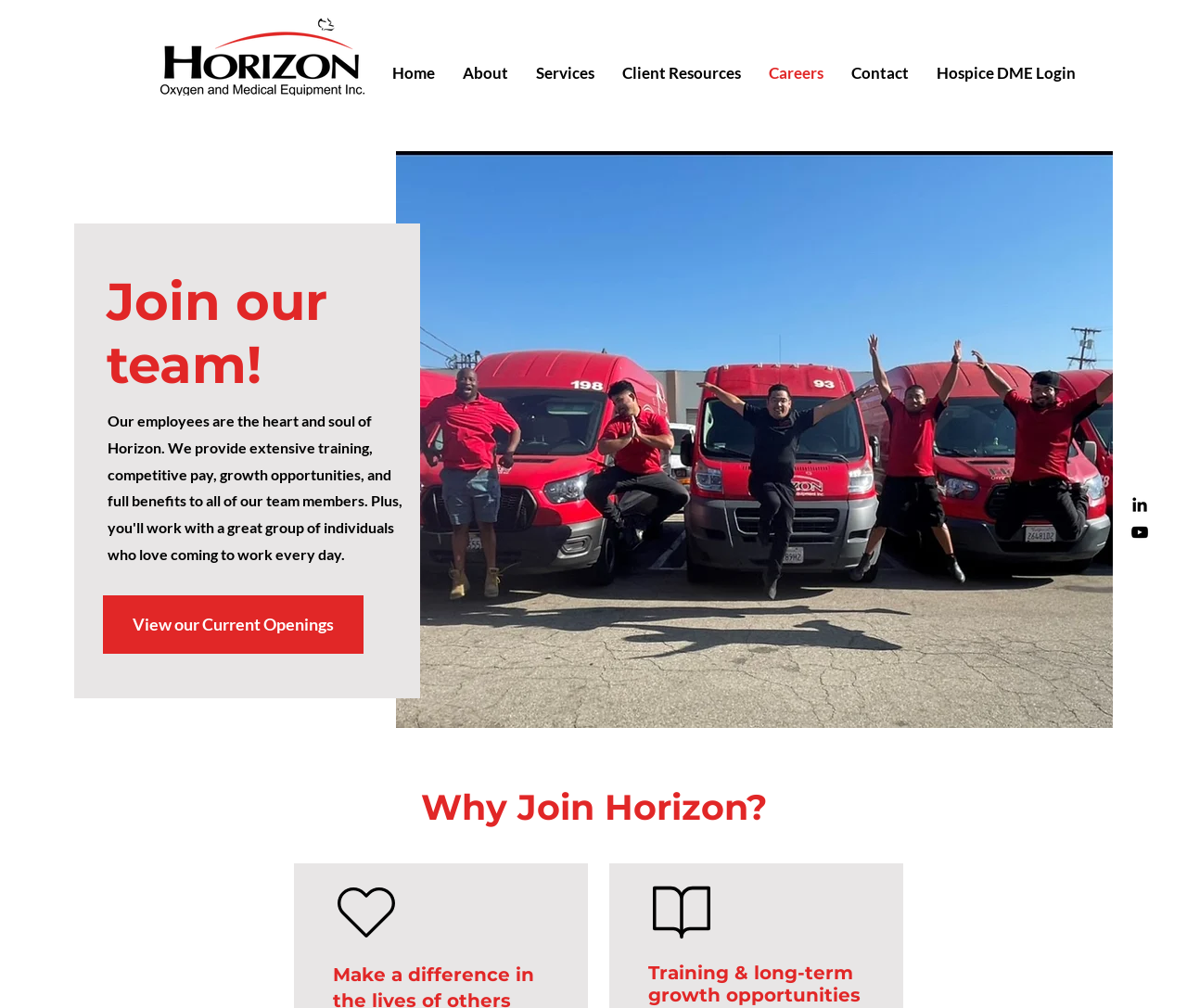Identify the bounding box coordinates of the area that should be clicked in order to complete the given instruction: "Learn about Training & long-term growth opportunities". The bounding box coordinates should be four float numbers between 0 and 1, i.e., [left, top, right, bottom].

[0.546, 0.954, 0.73, 0.998]